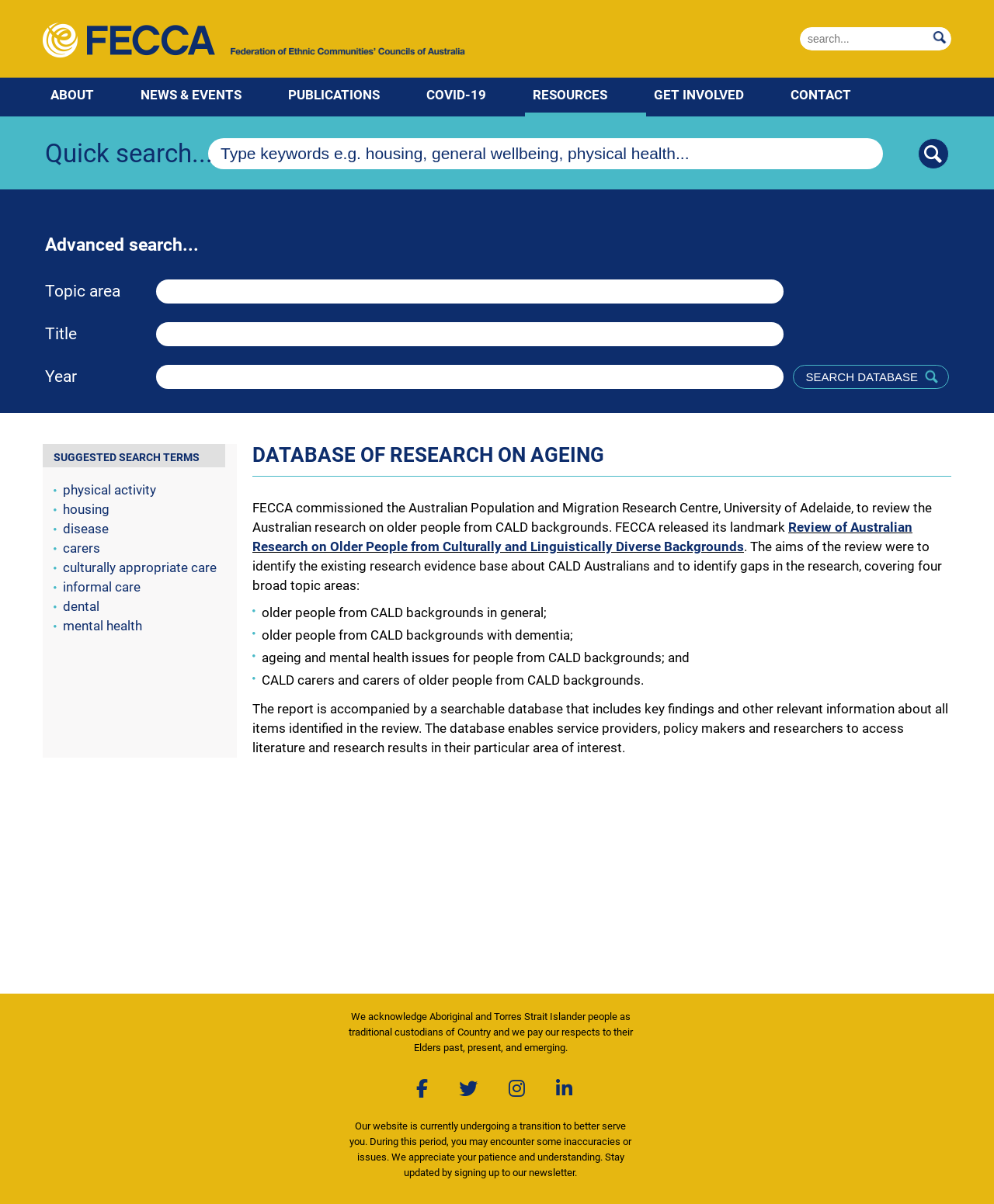What is the name of the organization?
Examine the webpage screenshot and provide an in-depth answer to the question.

The name of the organization can be found in the top-left corner of the webpage, where it says 'FECCA – Federation of Ethnic Communities' Councils of Australia'.